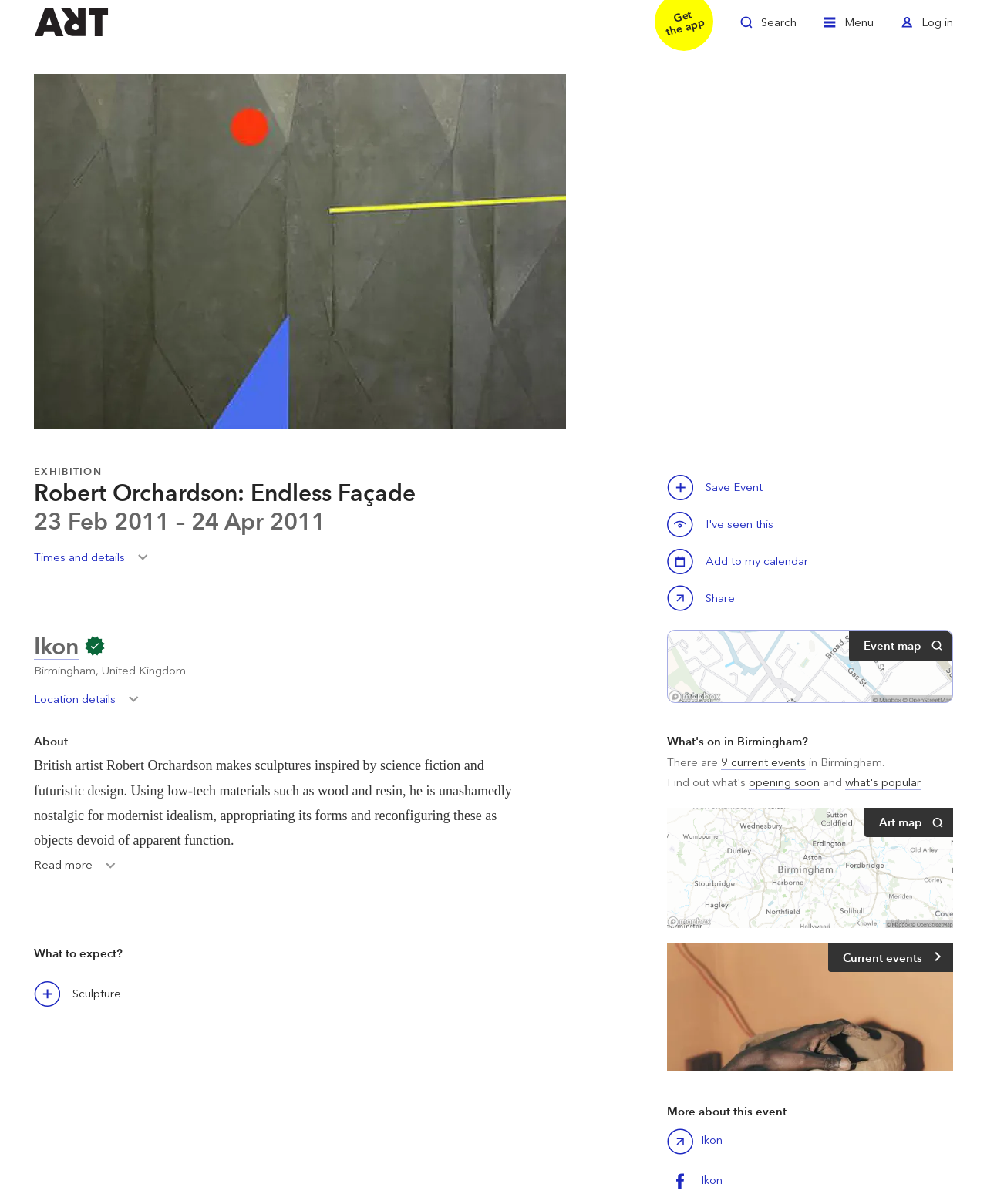What is the event date of the exhibition?
Please give a detailed and elaborate answer to the question based on the image.

The question asks for the event date of the exhibition. By looking at the webpage, we can see that the heading '23 Feb 2011 – 24 Apr 2011' indicates the event date of the exhibition.